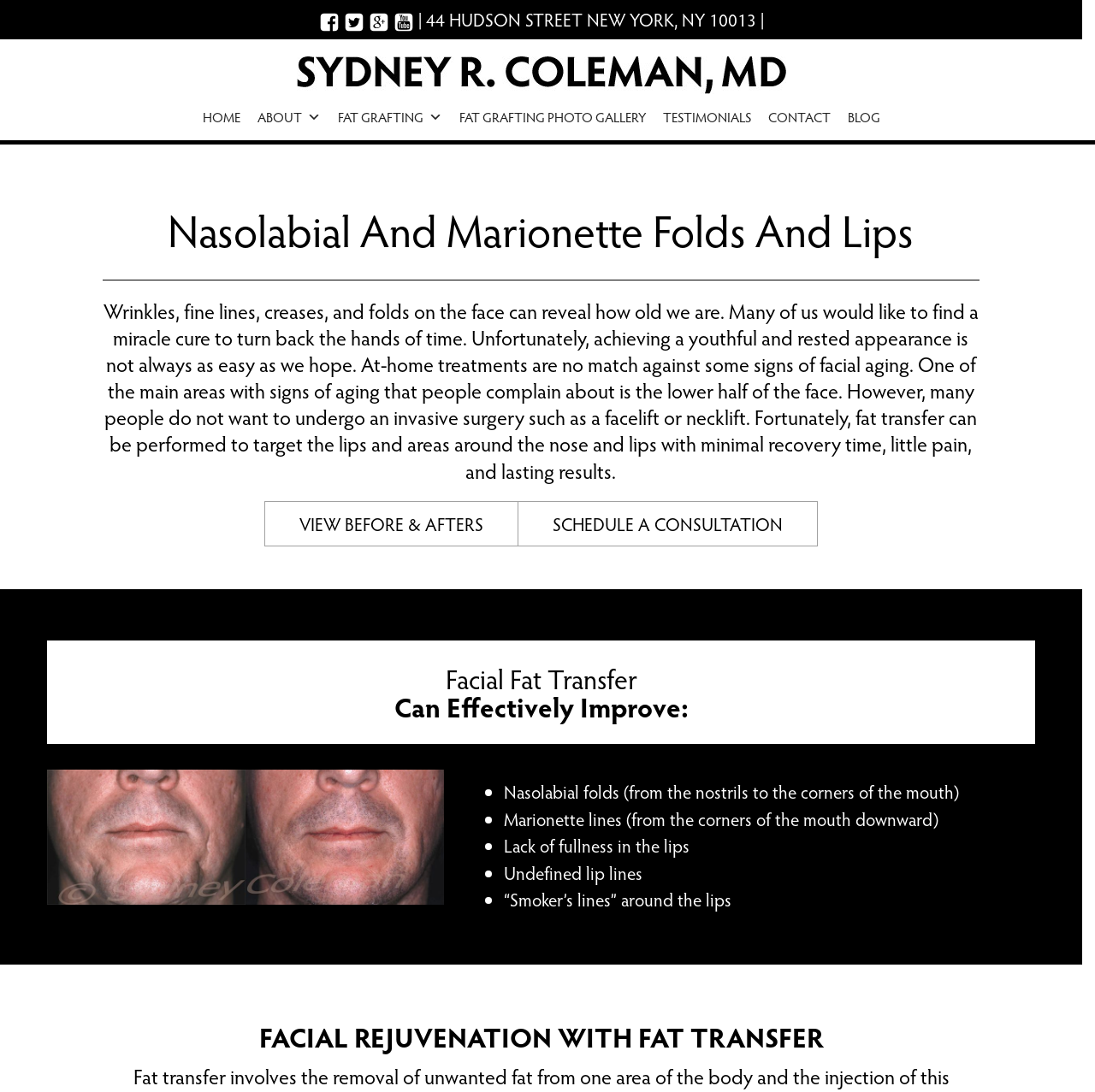What is the purpose of the 'VIEW BEFORE & AFTERS' link?
Look at the image and respond with a one-word or short-phrase answer.

To view before and after photos